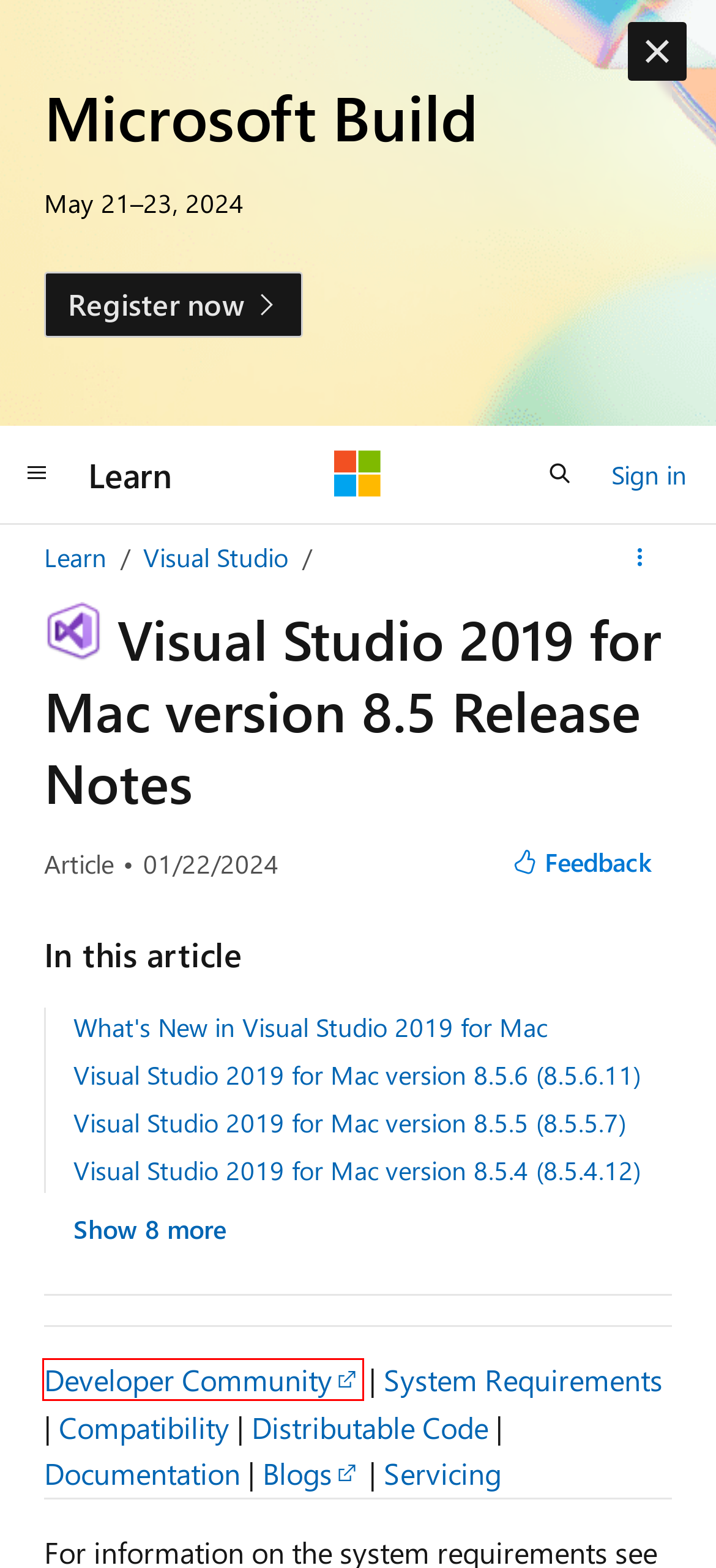Look at the screenshot of a webpage that includes a red bounding box around a UI element. Select the most appropriate webpage description that matches the page seen after clicking the highlighted element. Here are the candidates:
A. Developer Community
B. Download Visual Studio Tools - Install Free for Windows, Mac, Linux
C. Microsoft Learn: Build skills that open doors in your career
D. Third party cookie inventory - Microsoft Support
E. Visual Studio Blog
F. Your home for Microsoft Build
G. Visual Studio documentation | Microsoft Learn
H. Your request has been blocked. This could be
                        due to several reasons.

A